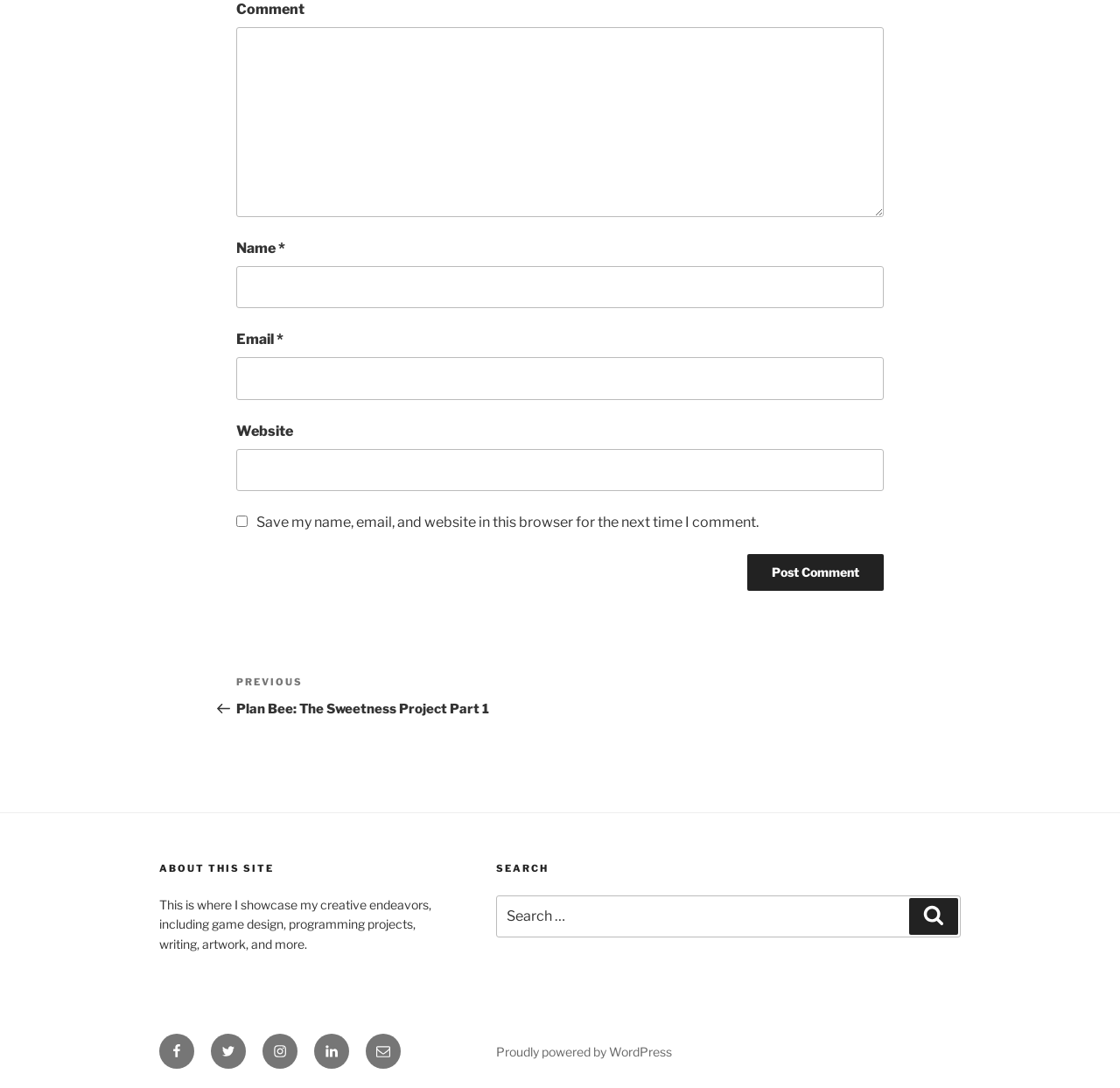Please mark the clickable region by giving the bounding box coordinates needed to complete this instruction: "Search for something".

[0.443, 0.823, 0.858, 0.862]